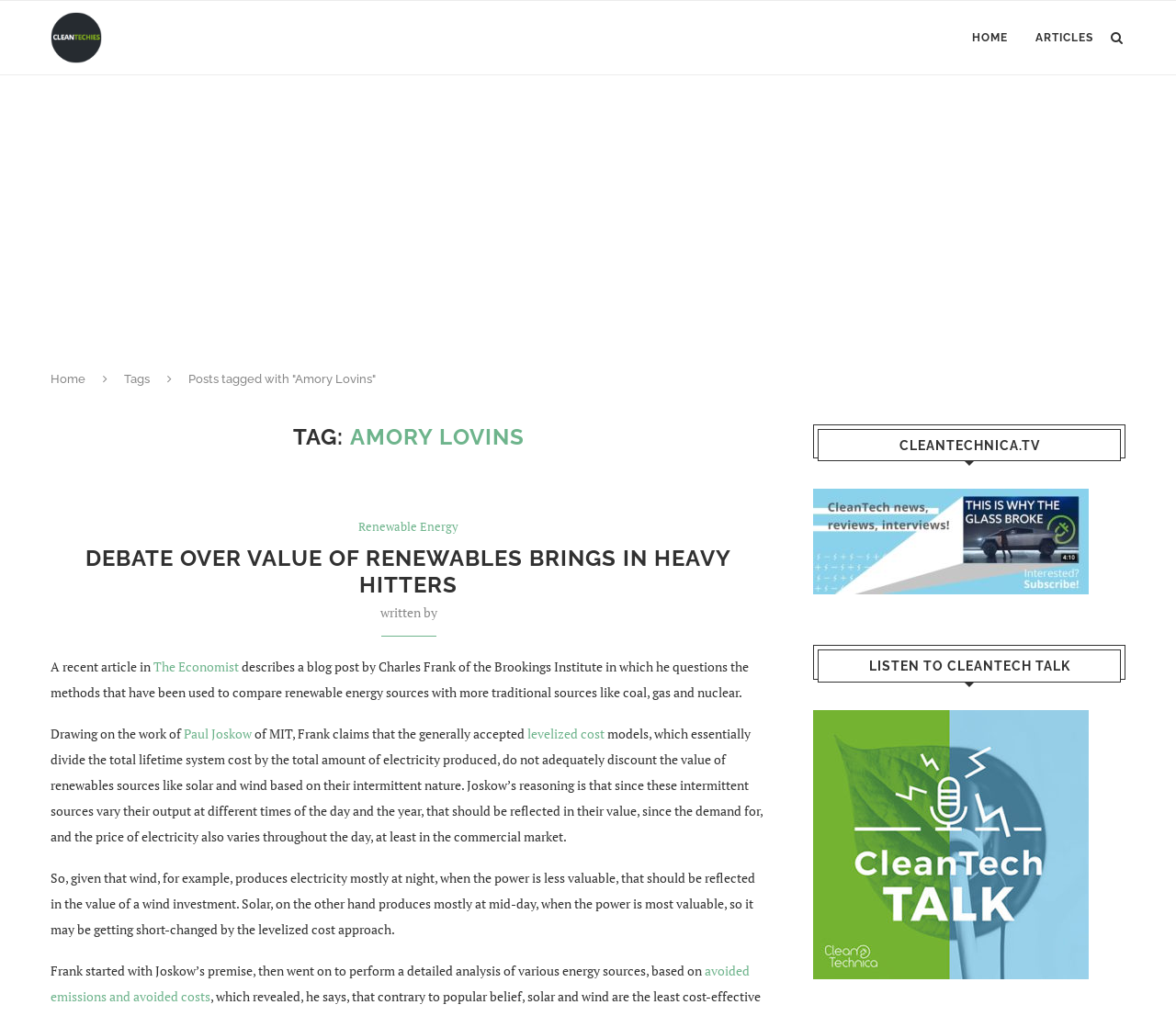Highlight the bounding box of the UI element that corresponds to this description: "parent_node: CLEANTECHNICA.TV".

[0.691, 0.481, 0.926, 0.499]